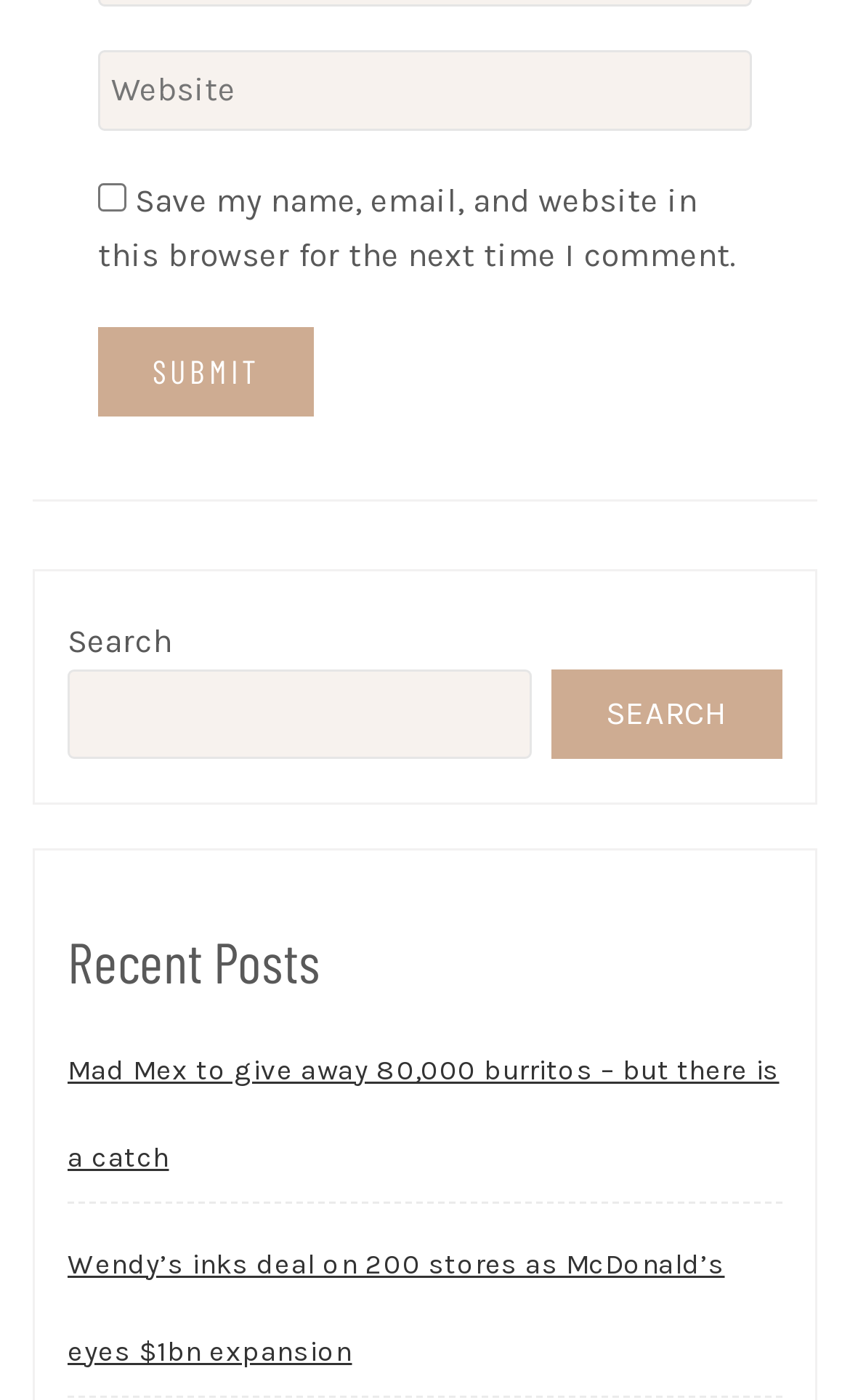Highlight the bounding box of the UI element that corresponds to this description: "Nexen".

None